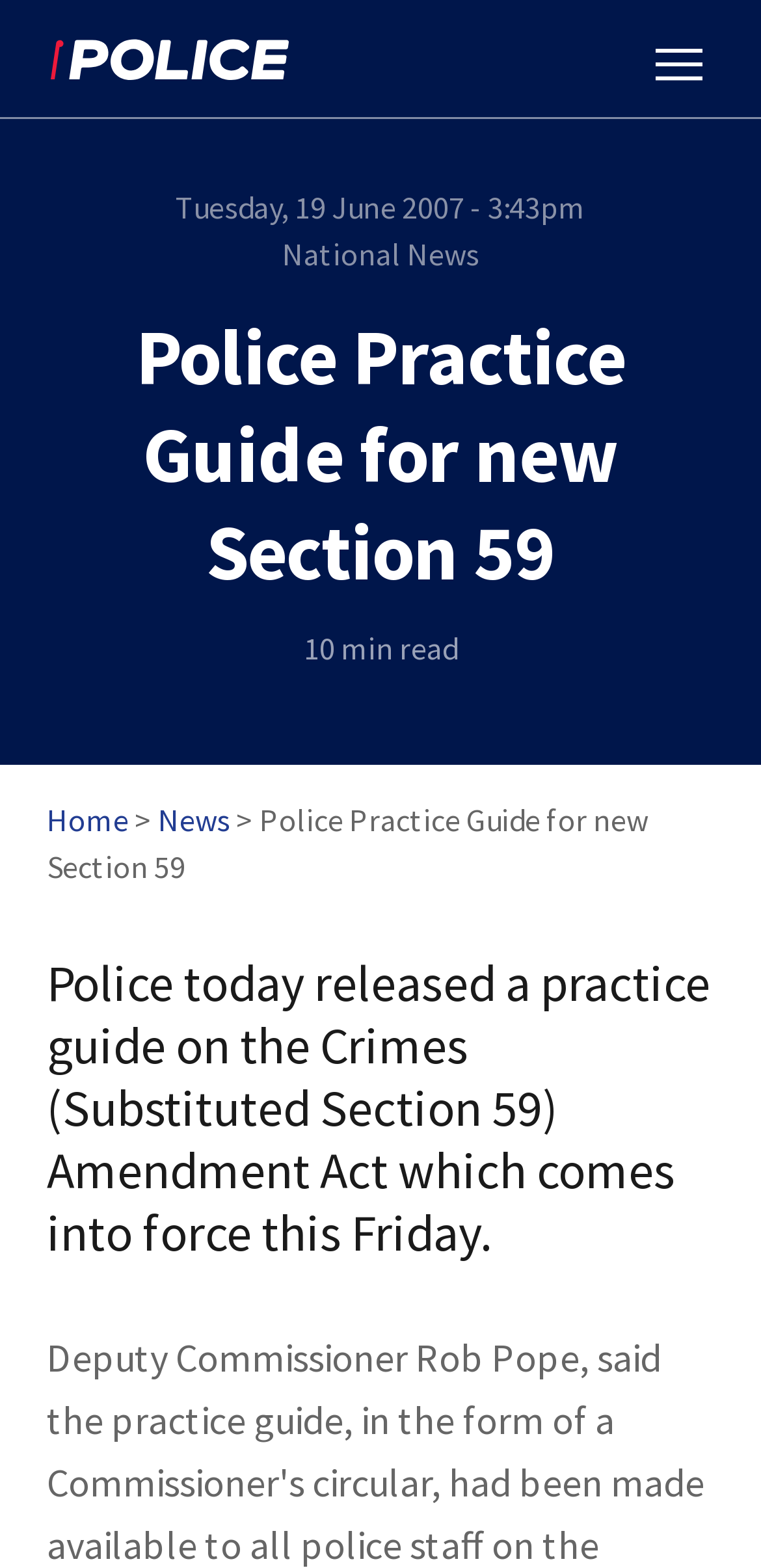Please examine the image and provide a detailed answer to the question: How many links are there in the top navigation bar?

I found the number of links in the top navigation bar by looking at the section below the logo, where I see three links: 'Home', 'News', and another link that is not explicitly labeled. This suggests that there are three links in the top navigation bar.